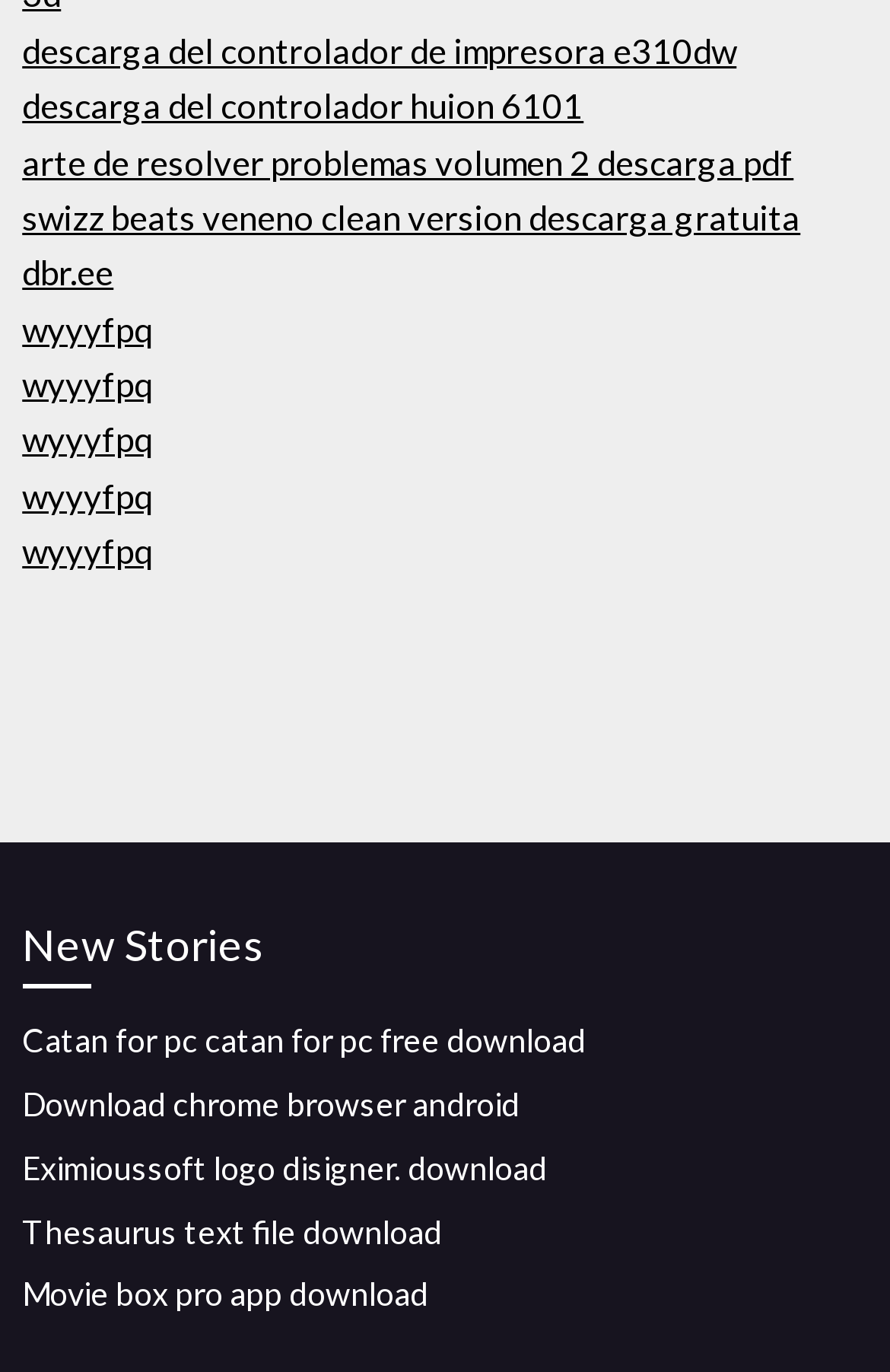Answer with a single word or phrase: 
What type of software can be downloaded from this webpage?

Browser and logo designer